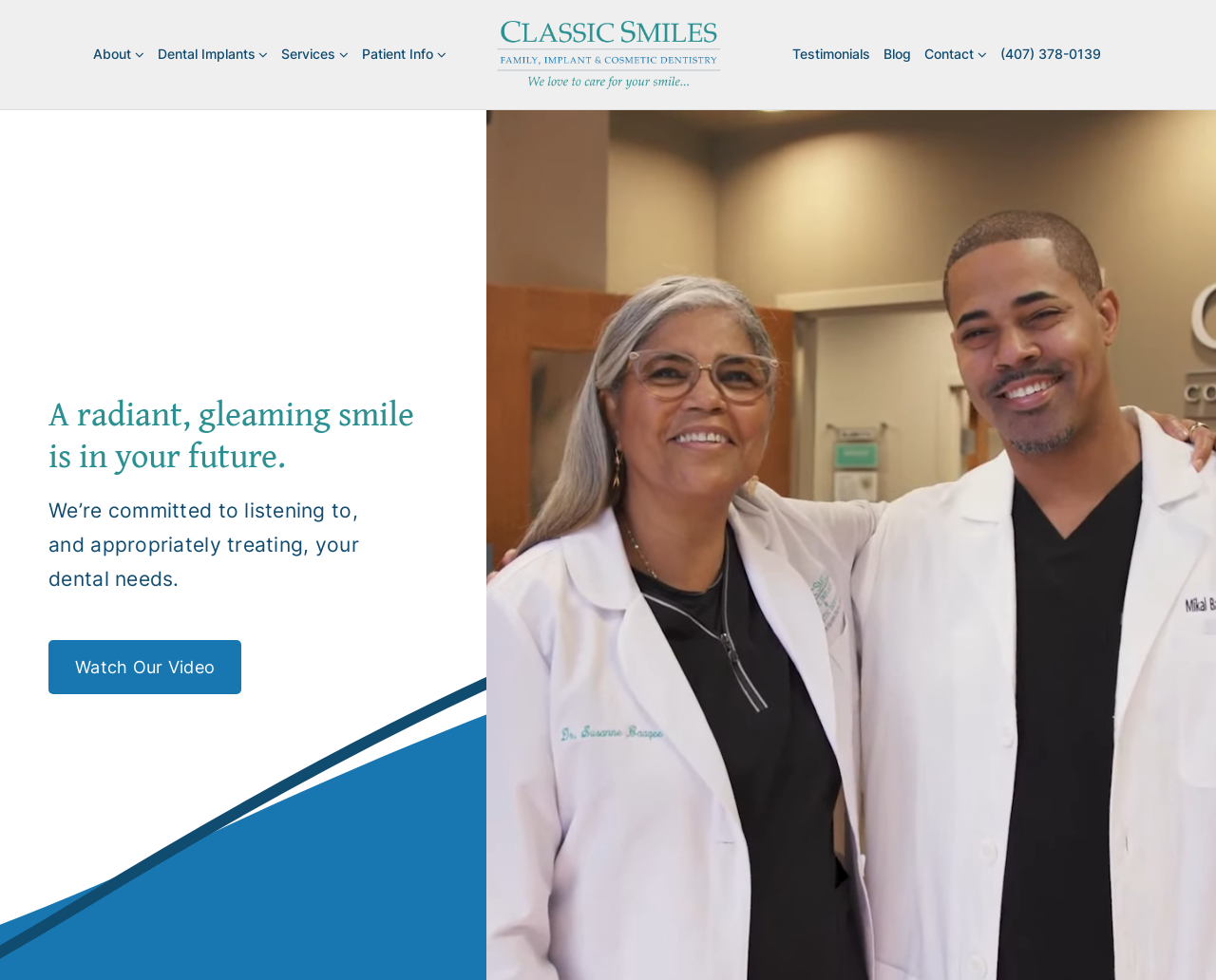Please use the details from the image to answer the following question comprehensively:
What is the name of the dentists' office?

I determined the answer by looking at the logo image and the link with the text 'Classic Smiles Logo' which suggests that the name of the dentists' office is Classic Smiles.